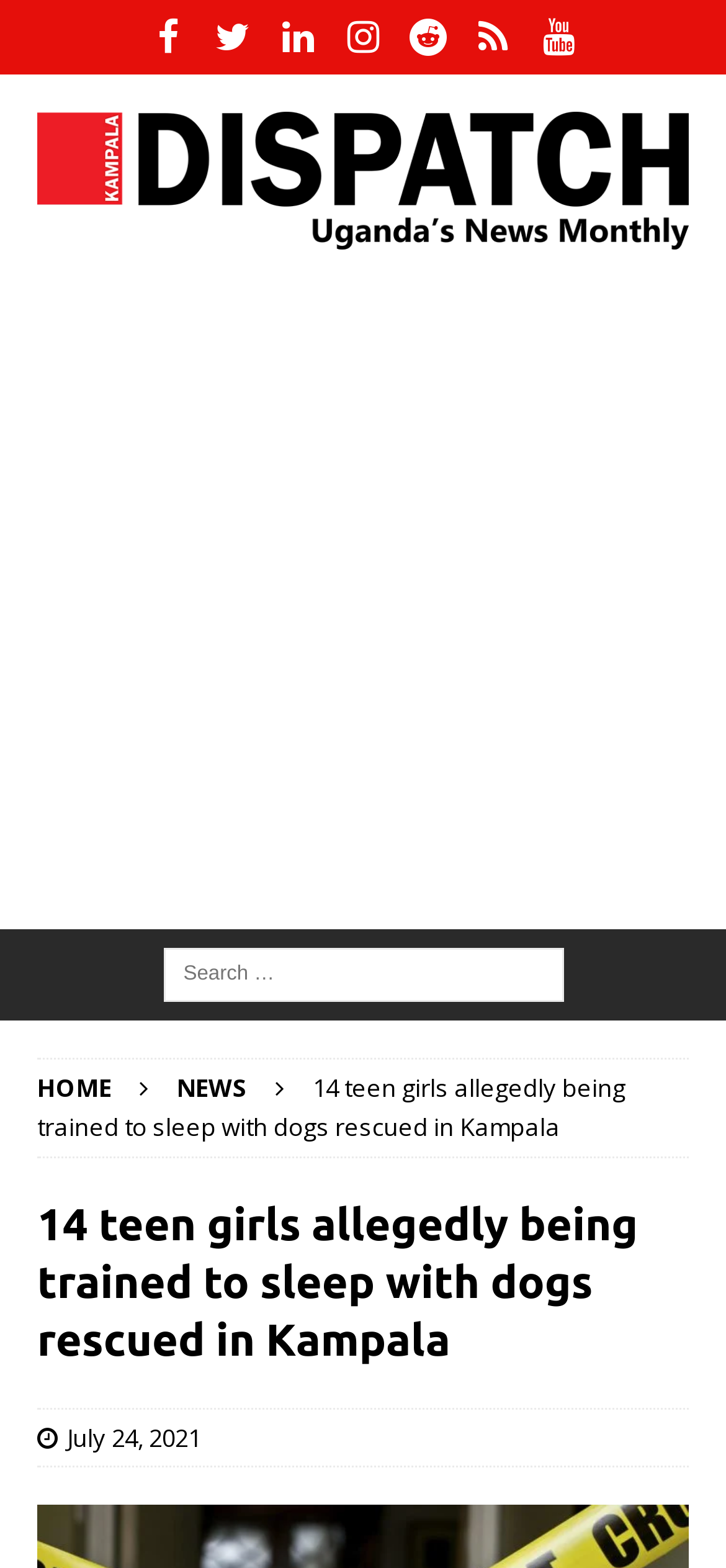Respond to the question with just a single word or phrase: 
What is the location mentioned in the article?

Kampala